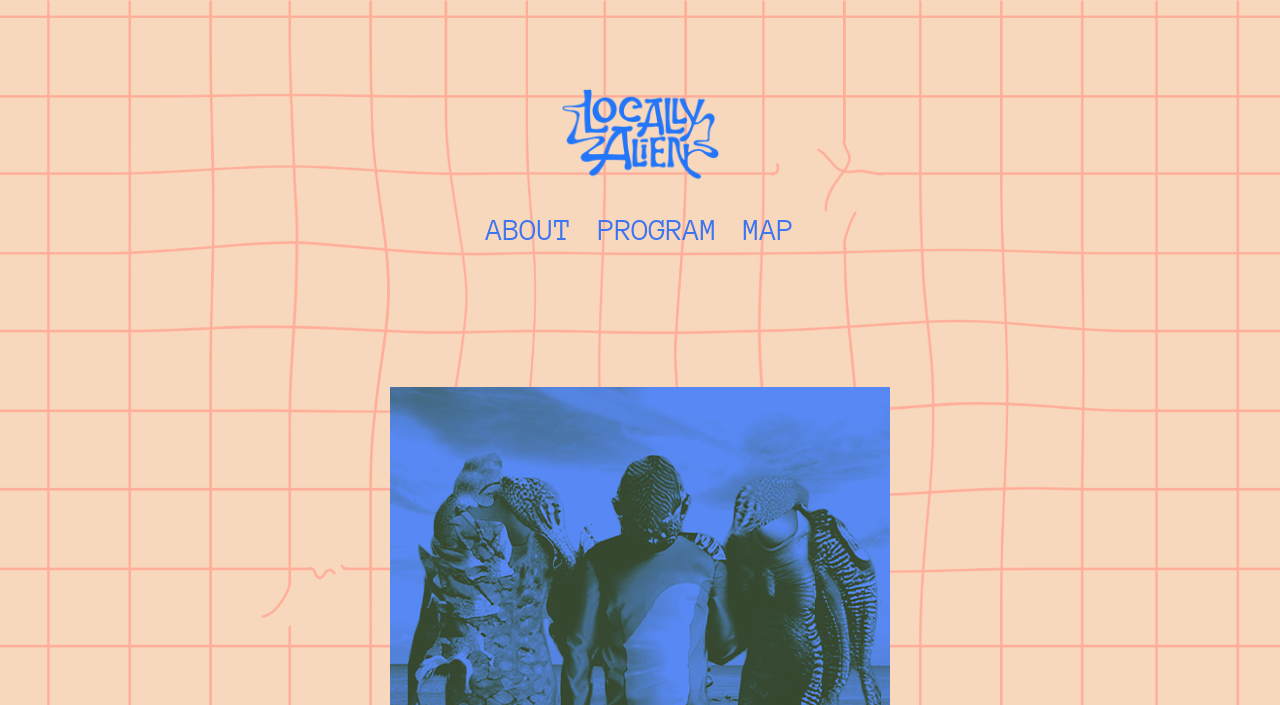Bounding box coordinates must be specified in the format (top-left x, top-left y, bottom-right x, bottom-right y). All values should be floating point numbers between 0 and 1. What are the bounding box coordinates of the UI element described as: alt="Locally Alien"

[0.438, 0.173, 0.562, 0.205]